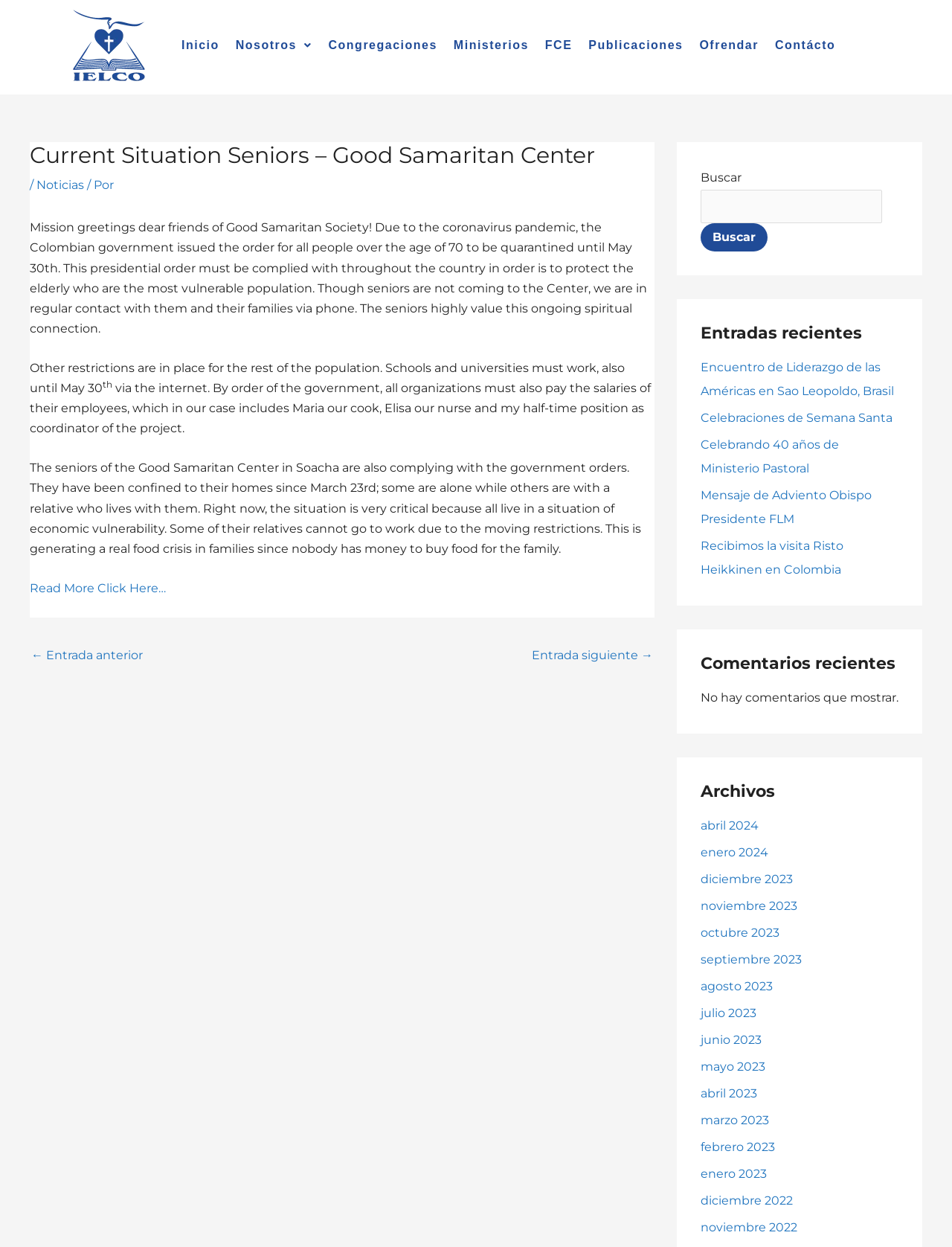Describe in detail what you see on the webpage.

This webpage is about the Good Samaritan Society, specifically discussing the current situation of seniors during the coronavirus pandemic. At the top, there is a navigation menu with links to "Inicio", "Nosotros", "Congregaciones", "Ministerios", "FCE", "Publicaciones", "Ofrendar", and "Contácto". Below the menu, there is a main section with an article that has a heading "Current Situation Seniors – Good Samaritan Center". 

The article starts with a greeting to friends of Good Samaritan Society, followed by a description of the Colombian government's order for people over 70 to be quarantined due to the pandemic. It explains that the seniors are not coming to the Center, but they are in regular contact with them and their families via phone. The article also mentions that other restrictions are in place for the rest of the population, including schools and universities working remotely until May 30th.

On the right side of the page, there are three sections. The top section has a search bar with a label "Buscar". The middle section has a heading "Entradas recientes" (Recent Entries) with five links to recent articles. The bottom section has a heading "Comentarios recientes" (Recent Comments) with a message saying "No hay comentarios que mostrar" (There are no comments to show). Below that, there is a heading "Archivos" (Archives) with 12 links to monthly archives from April 2024 to December 2022.

At the bottom of the page, there is a navigation section with links to the previous and next entries.